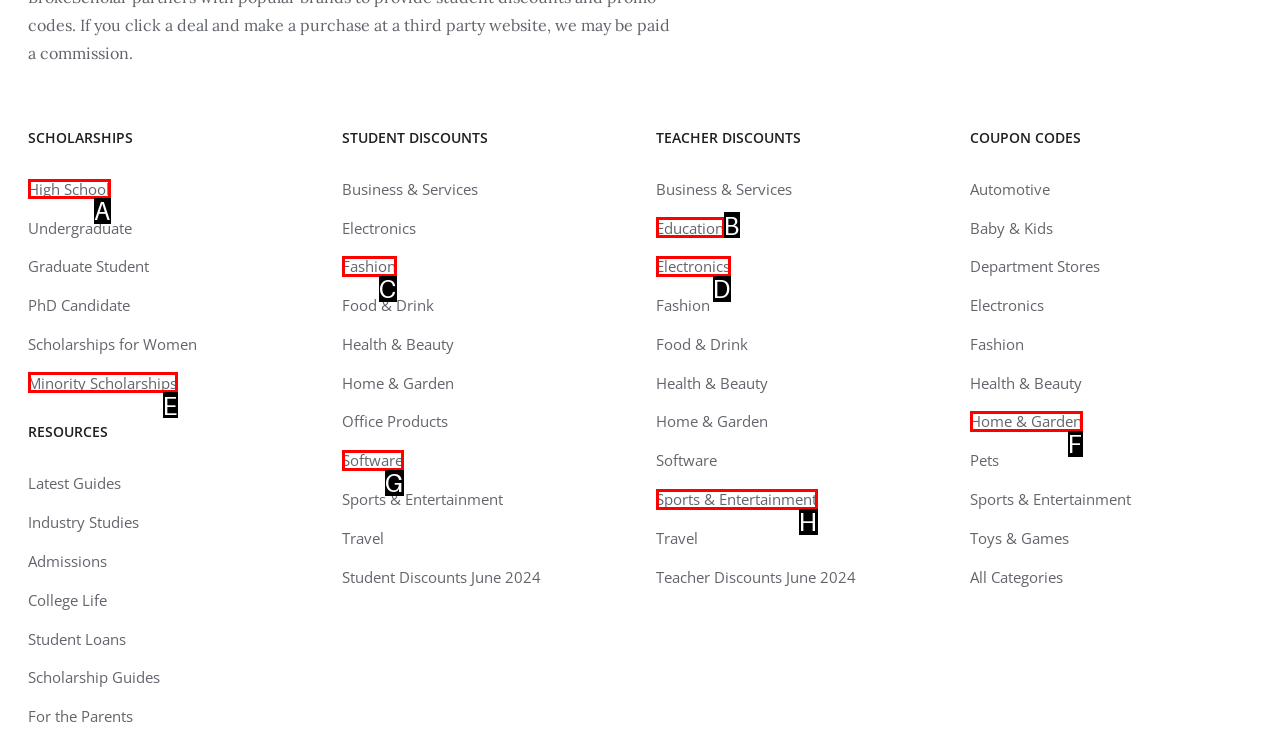Select the appropriate letter to fulfill the given instruction: Browse High School scholarships
Provide the letter of the correct option directly.

A